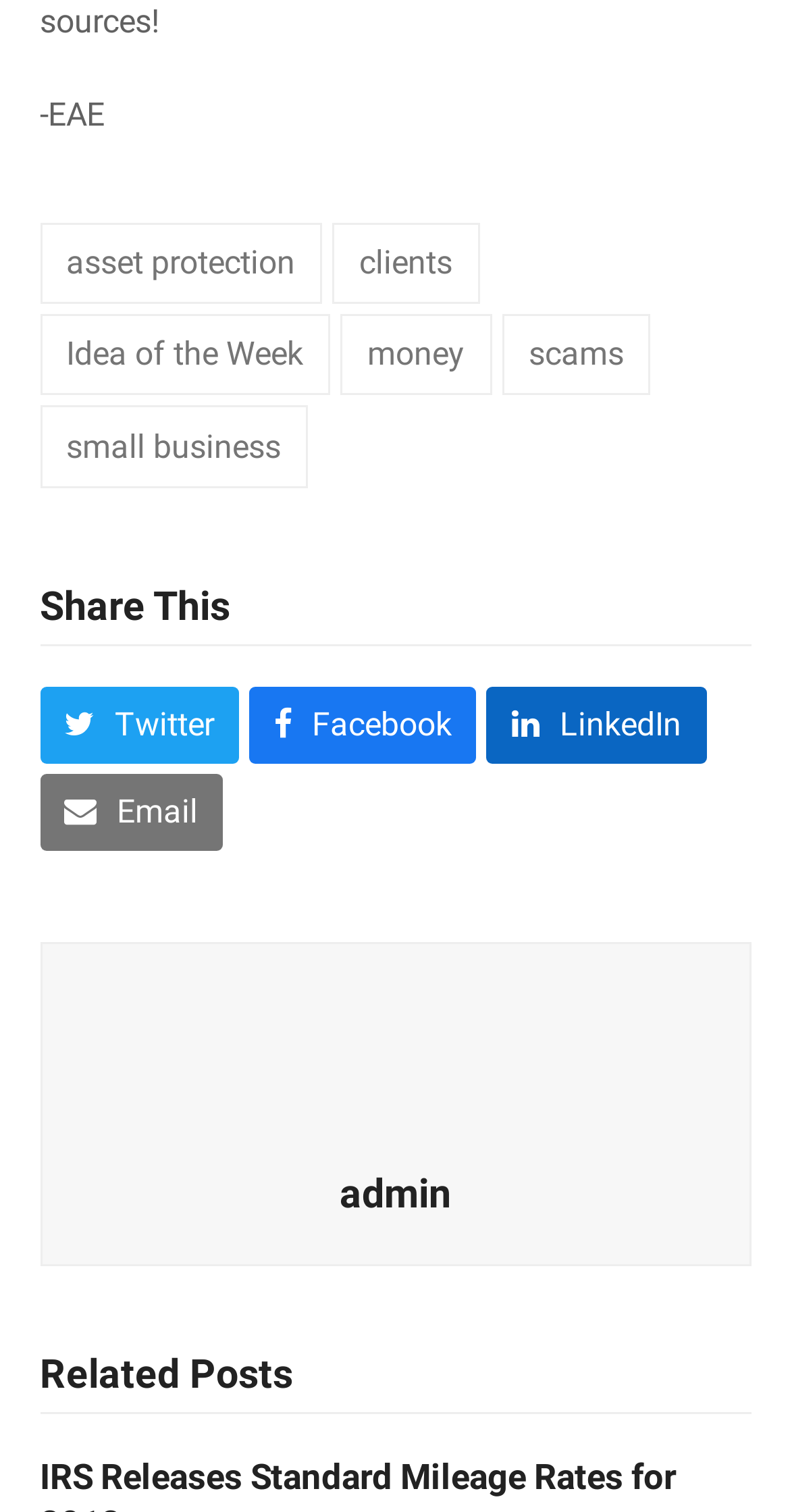How many links are available under the 'admin' heading?
Refer to the image and respond with a one-word or short-phrase answer.

1